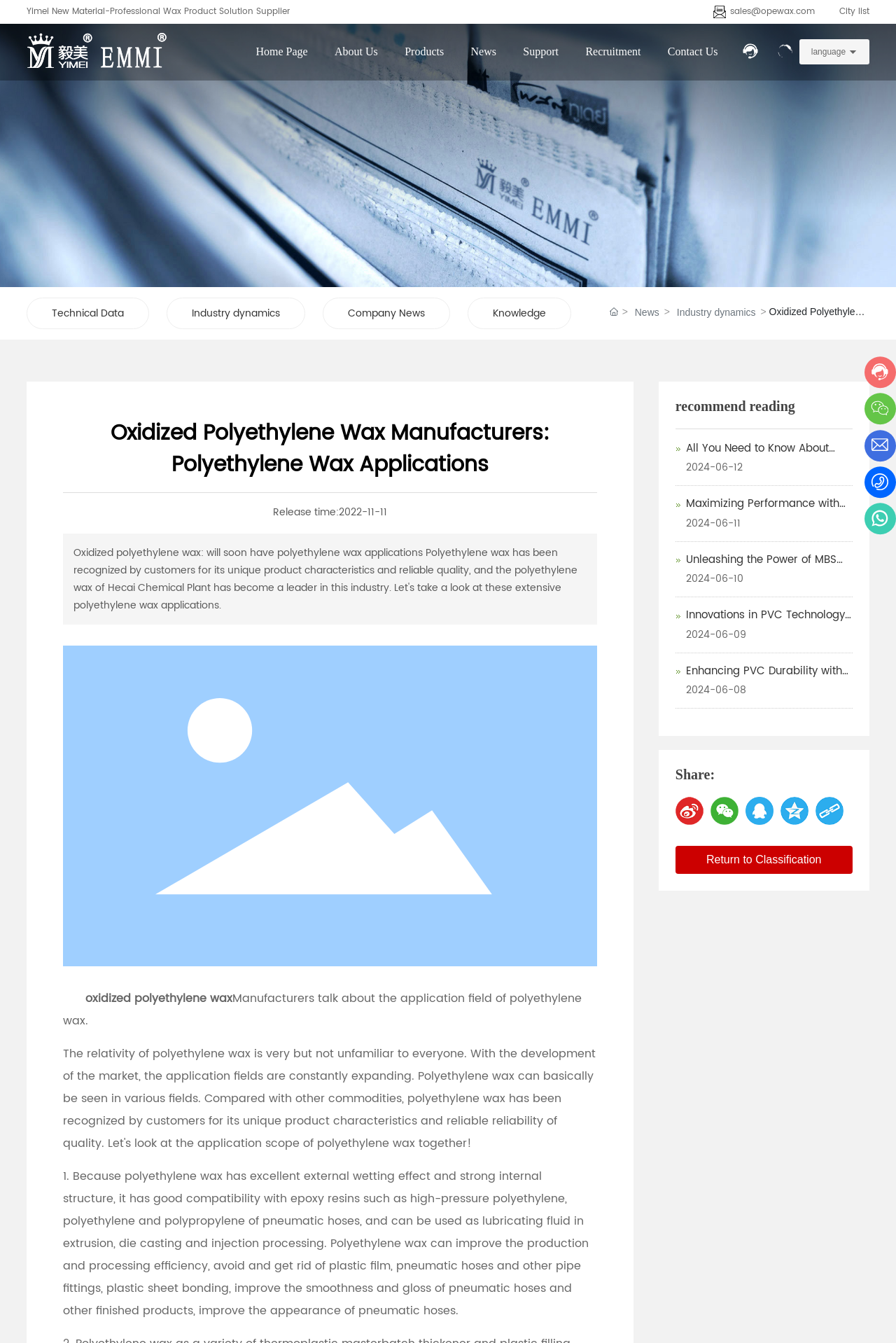What is the company name of the website?
Please ensure your answer to the question is detailed and covers all necessary aspects.

The company name can be found at the top of the webpage, where it says 'Yimei New Material-Professional Wax Product Solution Supplier'.